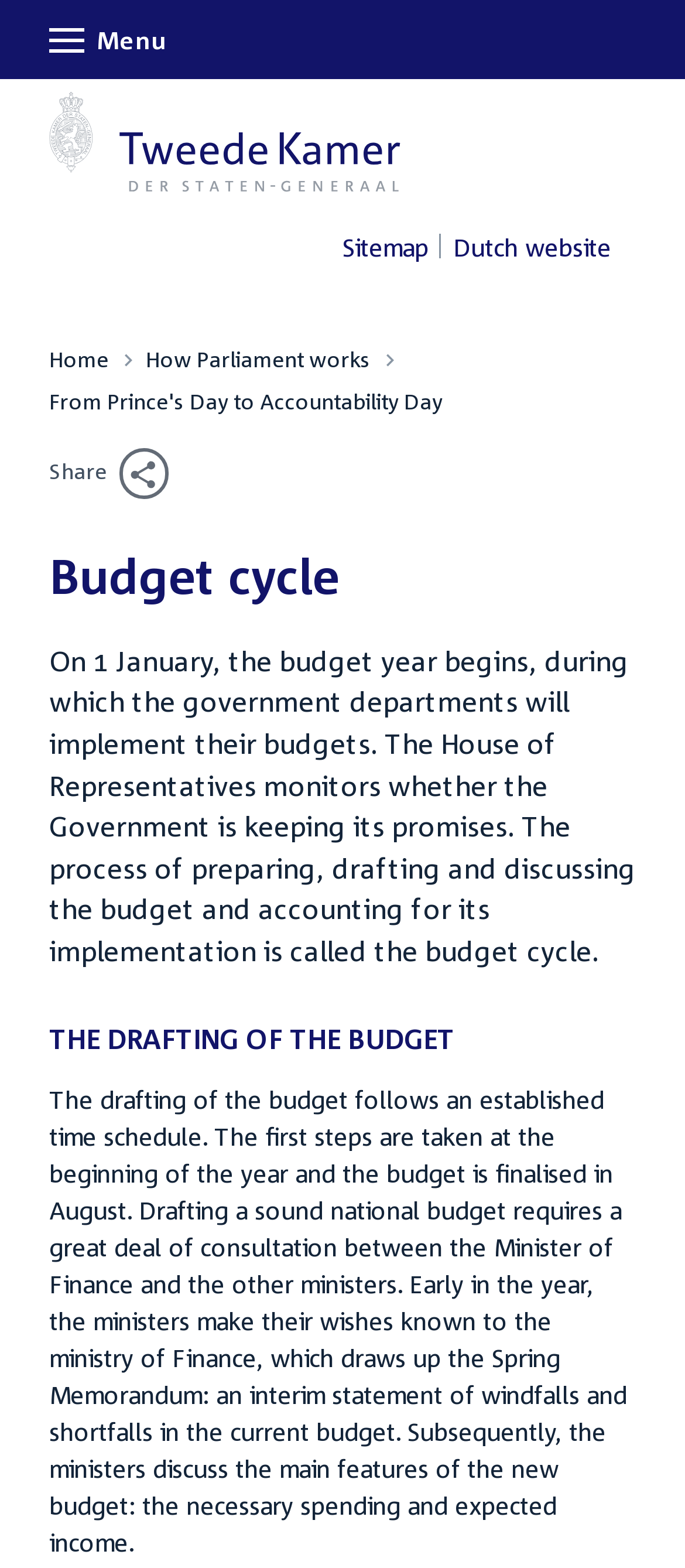Analyze the image and give a detailed response to the question:
What is the first step in the budget year?

According to the webpage, the budget year begins on 1 January, during which the government departments will implement their budgets.